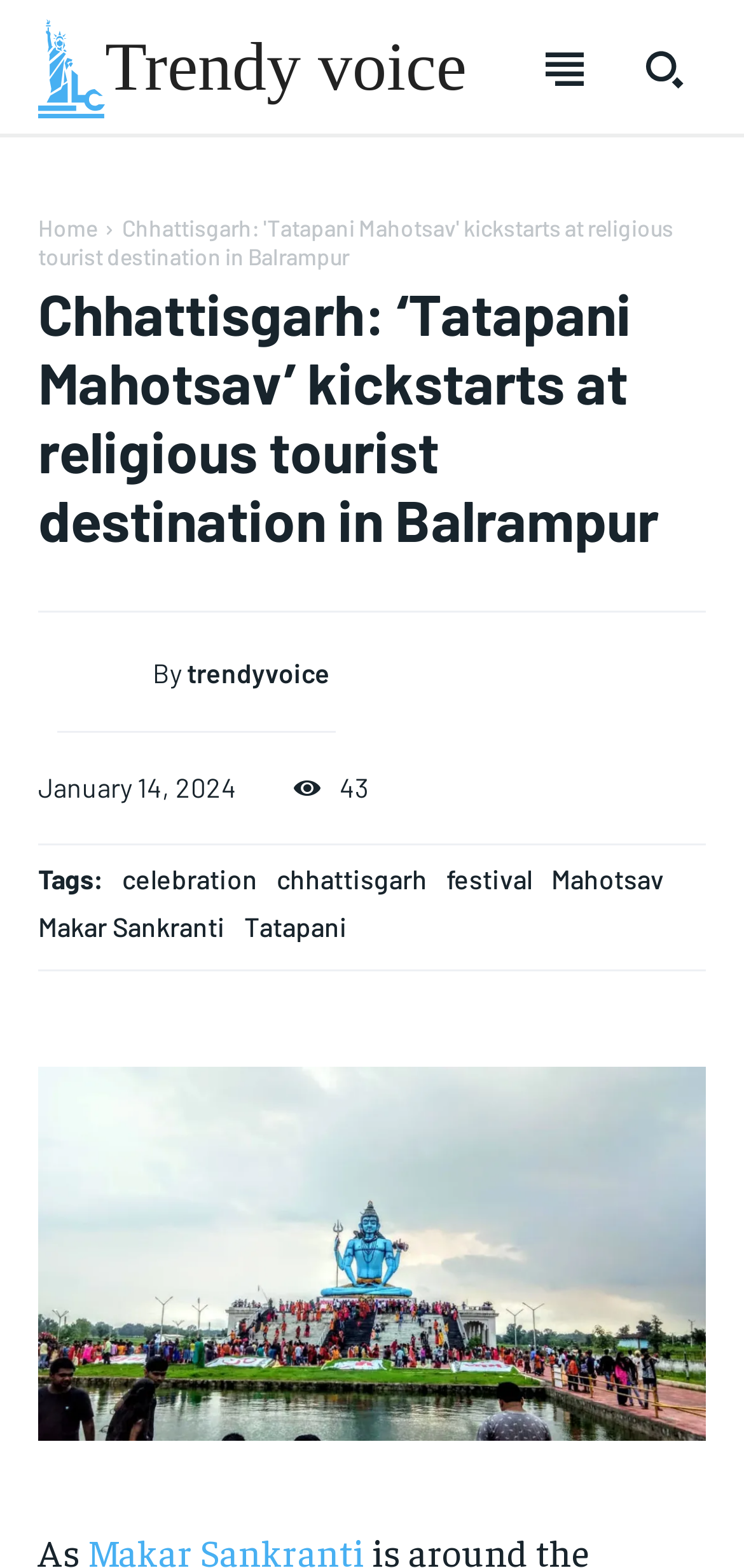Pinpoint the bounding box coordinates of the element to be clicked to execute the instruction: "Visit Creation Ministries International".

None